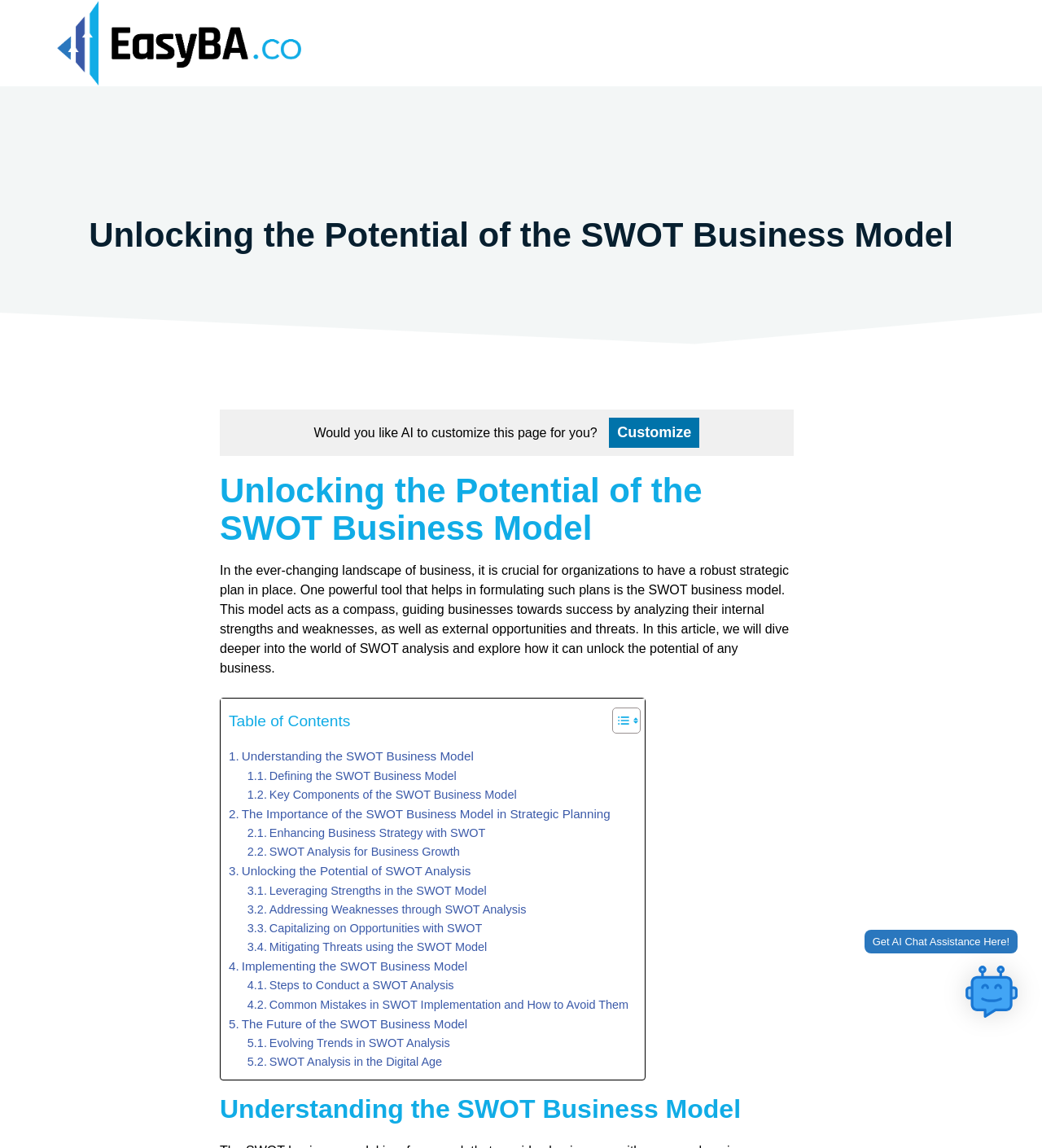Pinpoint the bounding box coordinates of the clickable element needed to complete the instruction: "Get AI chat assistance". The coordinates should be provided as four float numbers between 0 and 1: [left, top, right, bottom].

[0.837, 0.815, 0.969, 0.825]